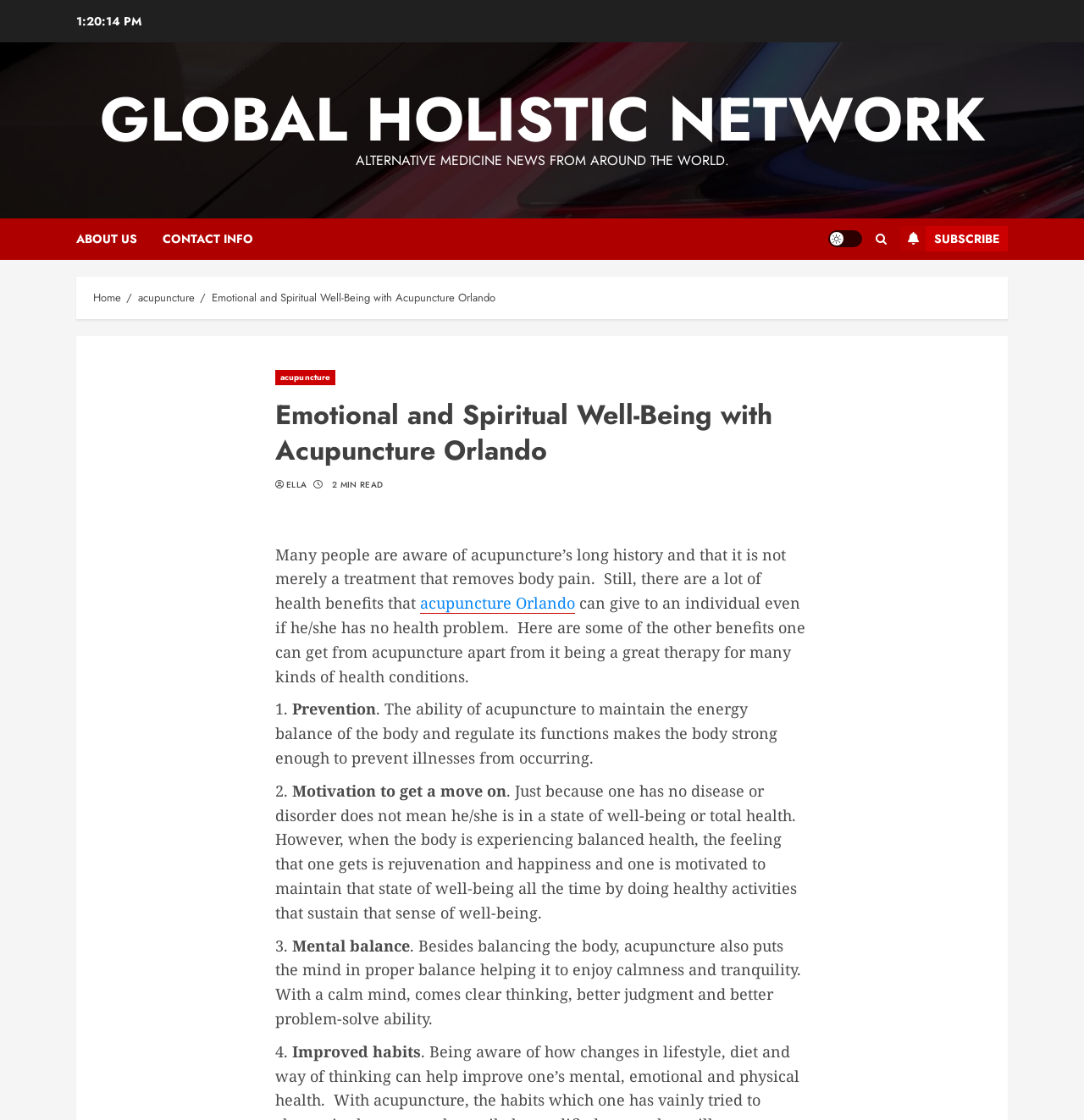Identify the bounding box coordinates for the element that needs to be clicked to fulfill this instruction: "Subscribe to the newsletter". Provide the coordinates in the format of four float numbers between 0 and 1: [left, top, right, bottom].

[0.83, 0.202, 0.93, 0.225]